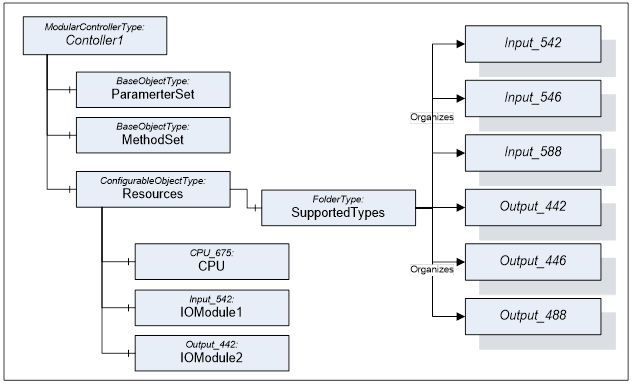Respond to the question with just a single word or phrase: 
How many Input Modules are connected to the CPU?

2